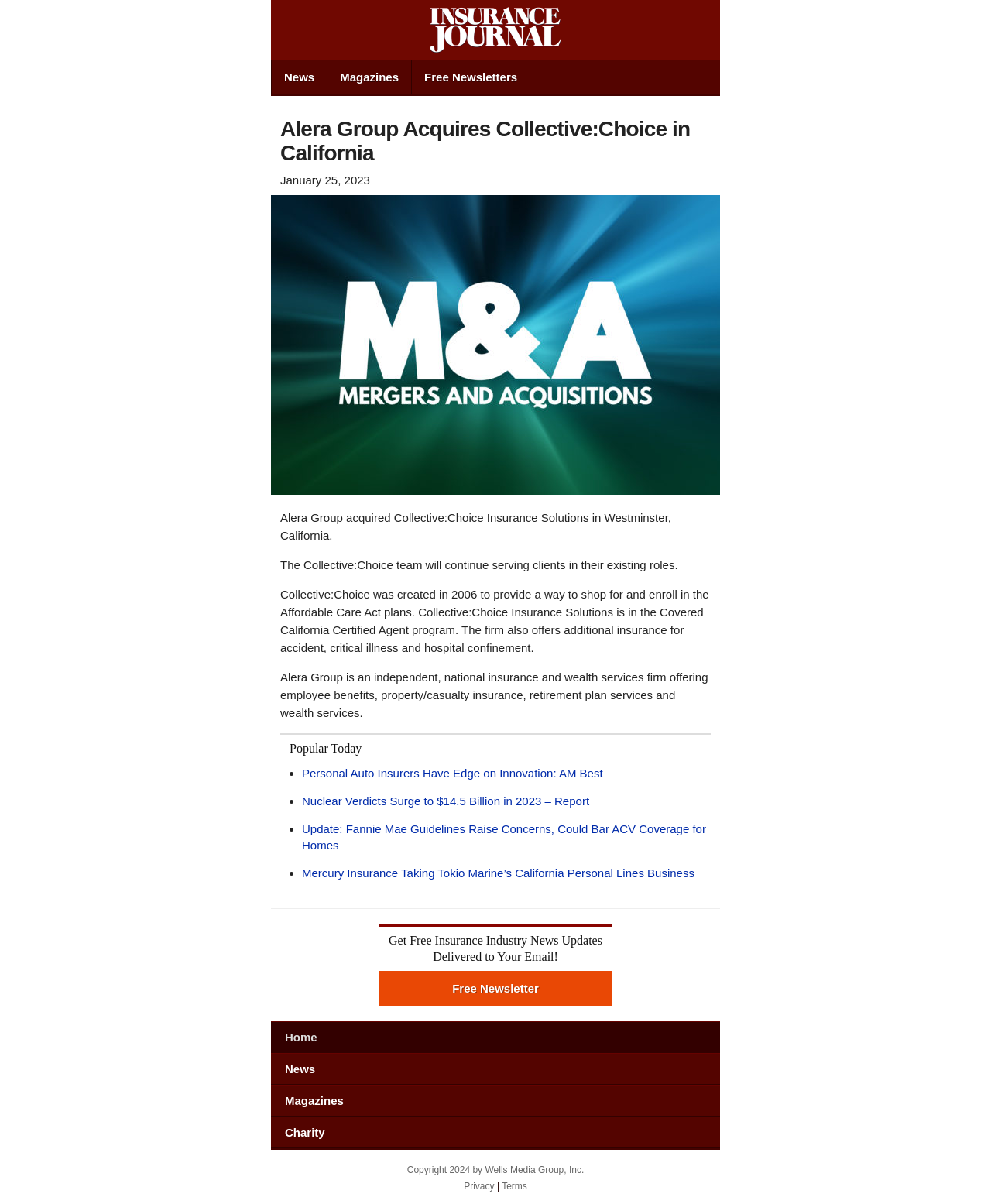Determine which piece of text is the heading of the webpage and provide it.

Alera Group Acquires Collective:Choice in California